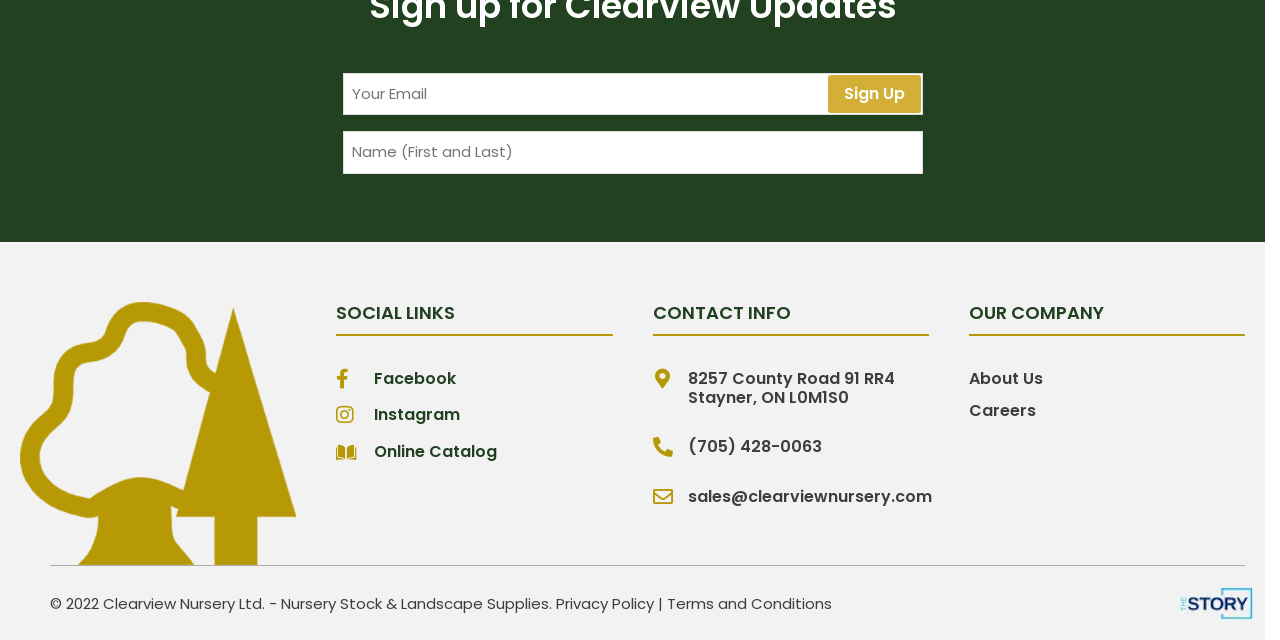Please determine the bounding box coordinates of the element's region to click for the following instruction: "Visit Facebook page".

[0.263, 0.572, 0.479, 0.613]